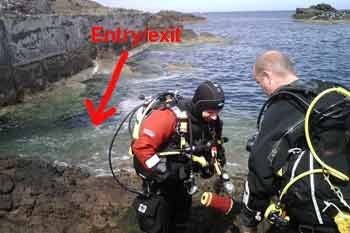What is challenging about the entry point at St Abbs?
Refer to the screenshot and answer in one word or phrase.

Rocky terrain